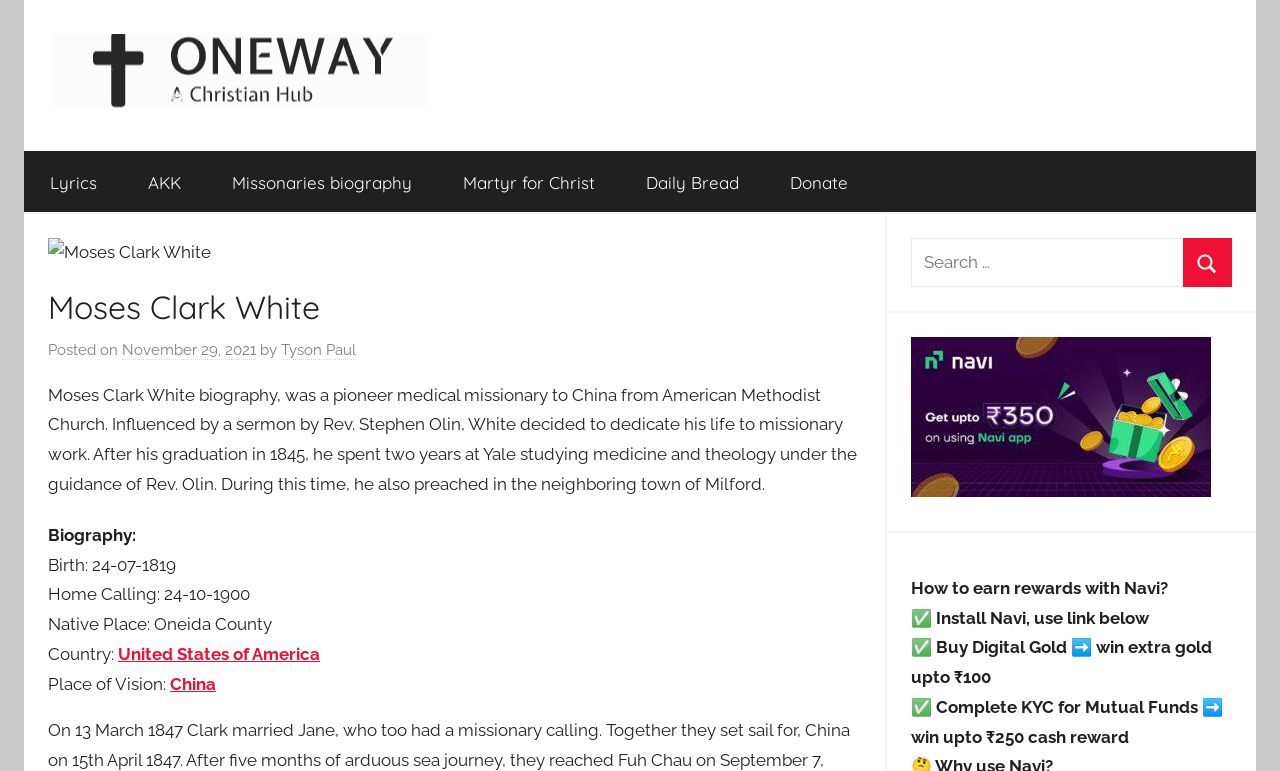Detail the webpage's structure and highlights in your description.

The webpage is about the biography of Moses Clark White, a pioneer medical missionary to China from the American Methodist Church. At the top left, there is a link "One Way the only way" accompanied by an image with the same name. Below this link, there is another link with the same name, but with a smaller image. To the right of these links, there is a static text "A Christian Library".

On the top right, there is a navigation menu labeled "Primary Menu". Within this menu, there is an image of Moses Clark White, a header with the same name, and a paragraph of text that summarizes his biography. The text describes how White was influenced by a sermon and decided to dedicate his life to missionary work, and his subsequent studies and preaching.

Below the navigation menu, there is a search bar with a label "Search for:" and a search button. To the right of the search bar, there is a link "Navi referral" with an accompanying image. Below this link, there are three static texts that provide information on how to earn rewards with Navi, including installing Navi, buying digital gold, and completing KYC for mutual funds.

Overall, the webpage has a simple layout with a focus on providing information about Moses Clark White's biography and missionary work, as well as some additional features such as a search bar and promotional texts about Navi rewards.